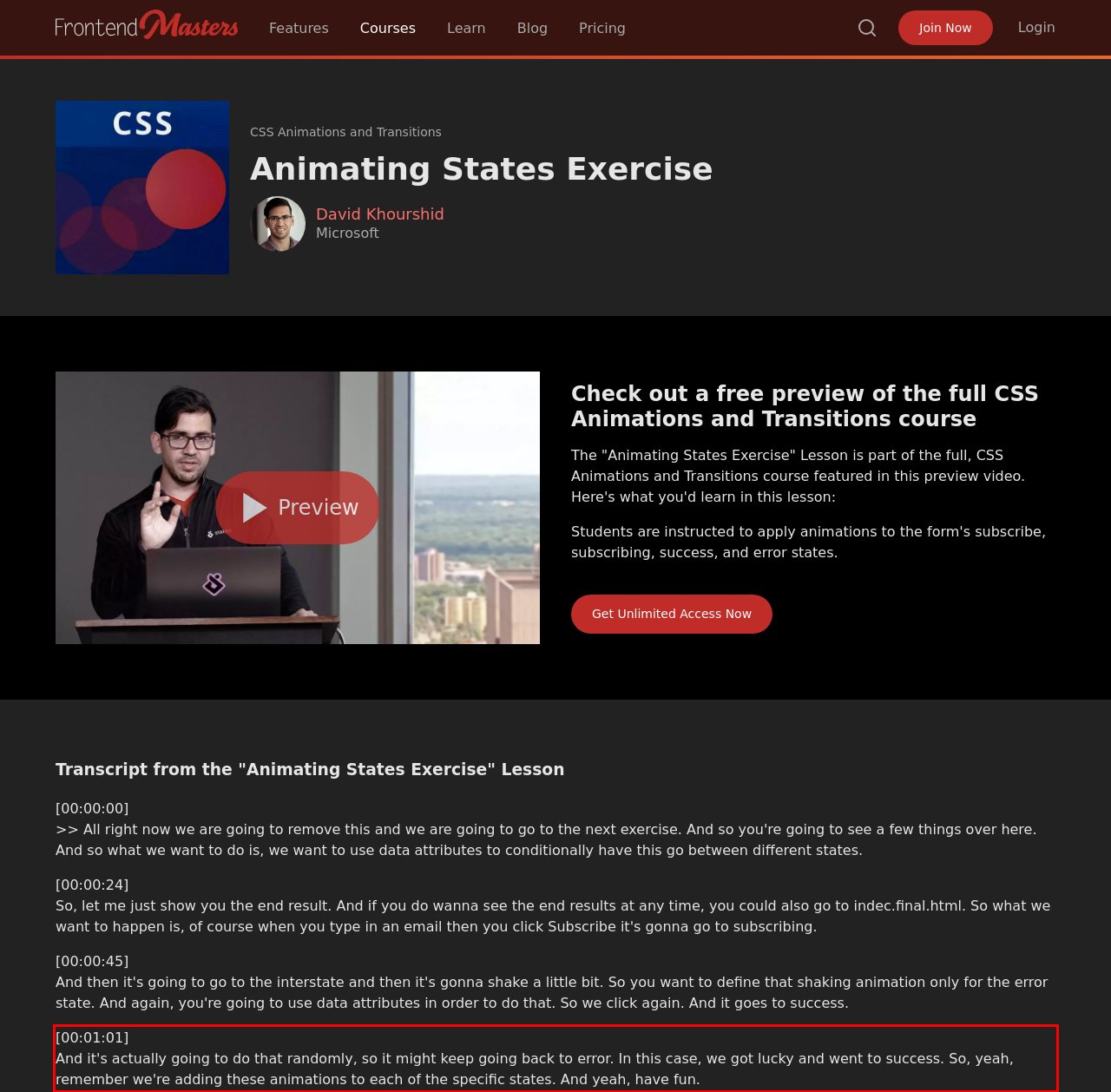Your task is to recognize and extract the text content from the UI element enclosed in the red bounding box on the webpage screenshot.

[00:01:01] And it's actually going to do that randomly, so it might keep going back to error. In this case, we got lucky and went to success. So, yeah, remember we're adding these animations to each of the specific states. And yeah, have fun.